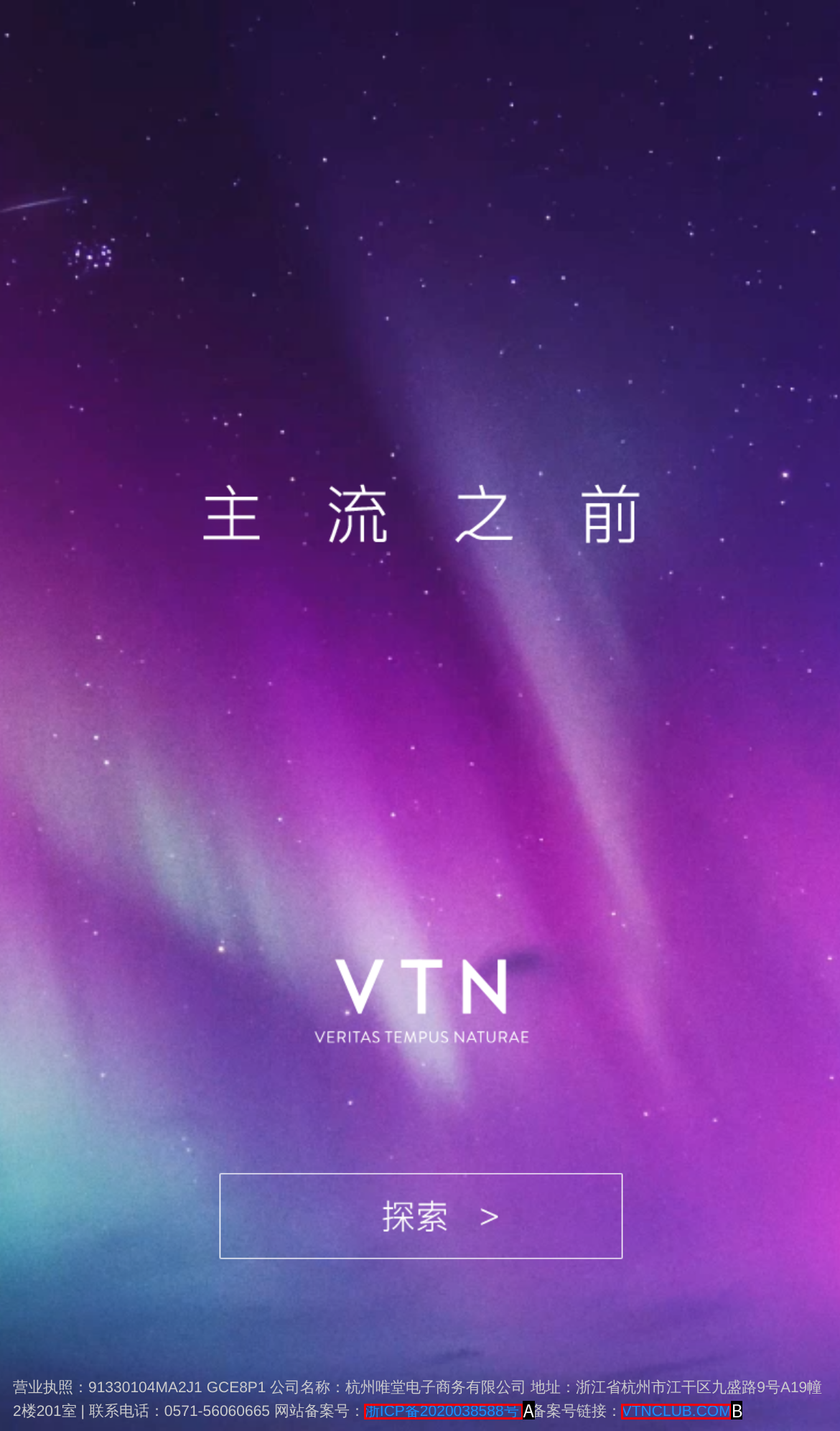Given the element description: 浙ICP备2020038588号, choose the HTML element that aligns with it. Indicate your choice with the corresponding letter.

A